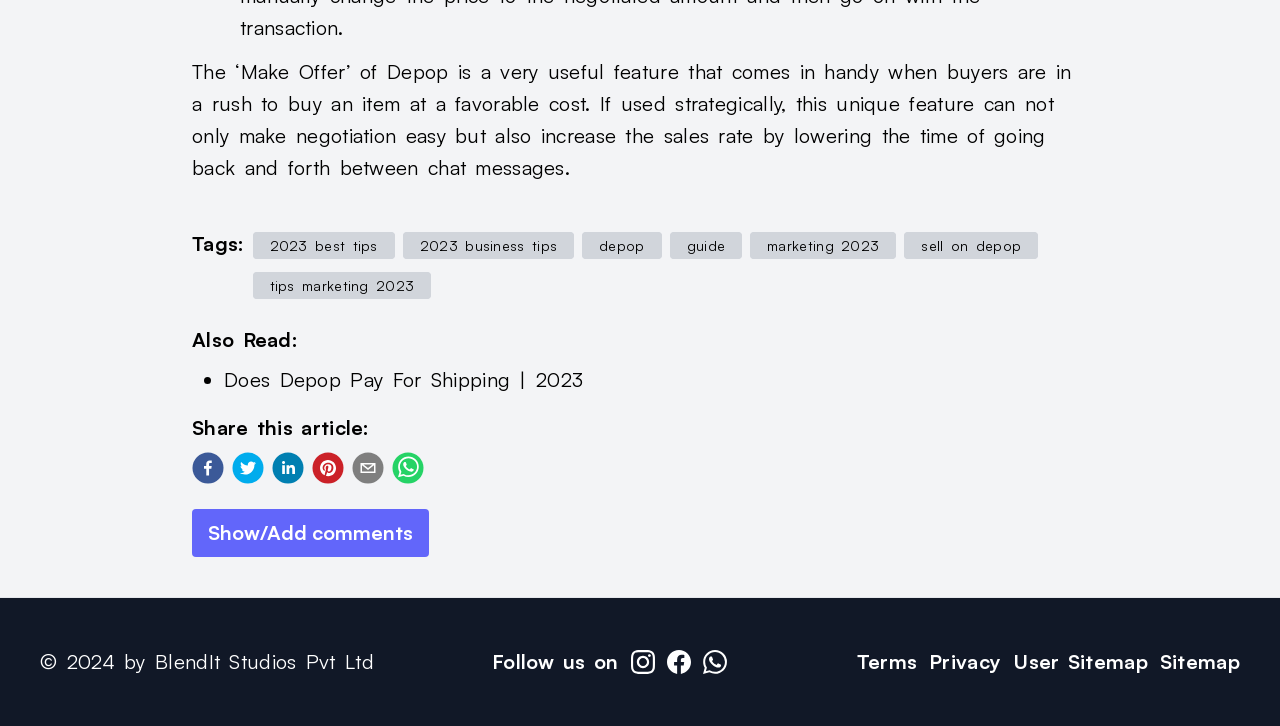Identify the bounding box coordinates of the section to be clicked to complete the task described by the following instruction: "Click on the '2023 best tips' link". The coordinates should be four float numbers between 0 and 1, formatted as [left, top, right, bottom].

[0.197, 0.32, 0.308, 0.357]